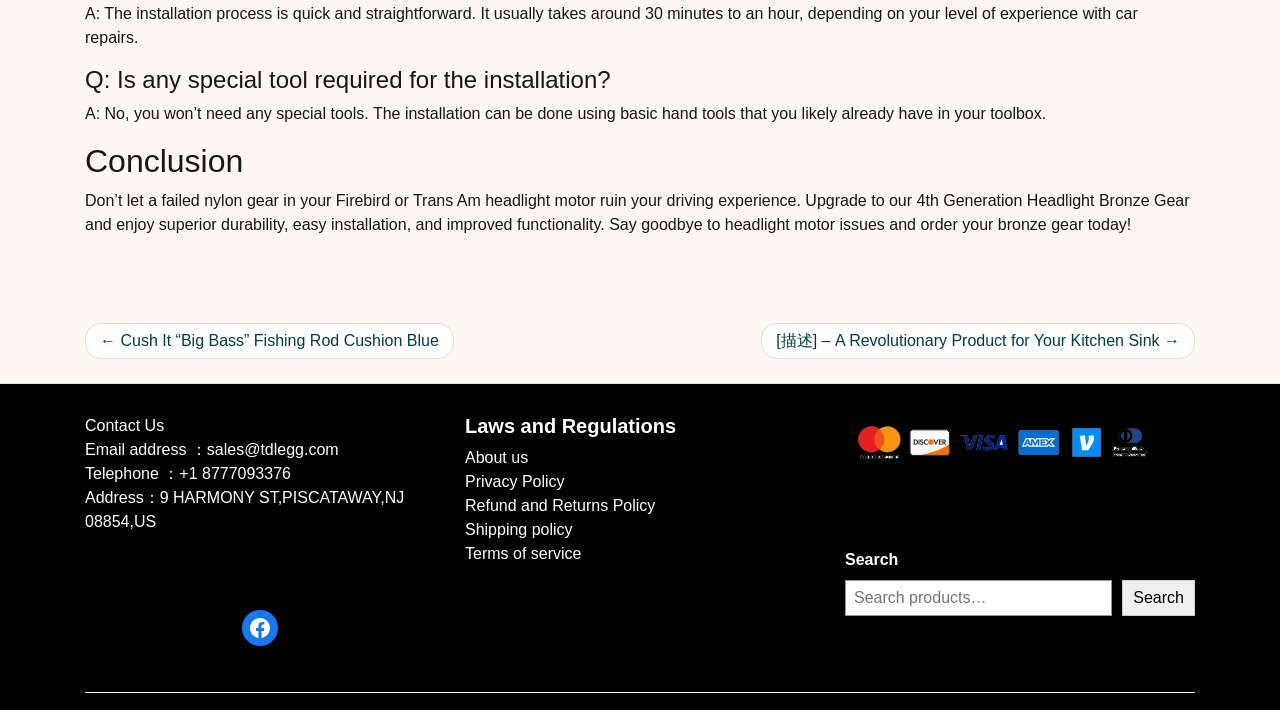Can you give a detailed response to the following question using the information from the image? What is the purpose of the 4th Generation Headlight Bronze Gear?

The answer can be inferred from the conclusion section of the webpage, where it is stated that 'Say goodbye to headlight motor issues and order your bronze gear today!' This implies that the product is intended to solve headlight motor issues.